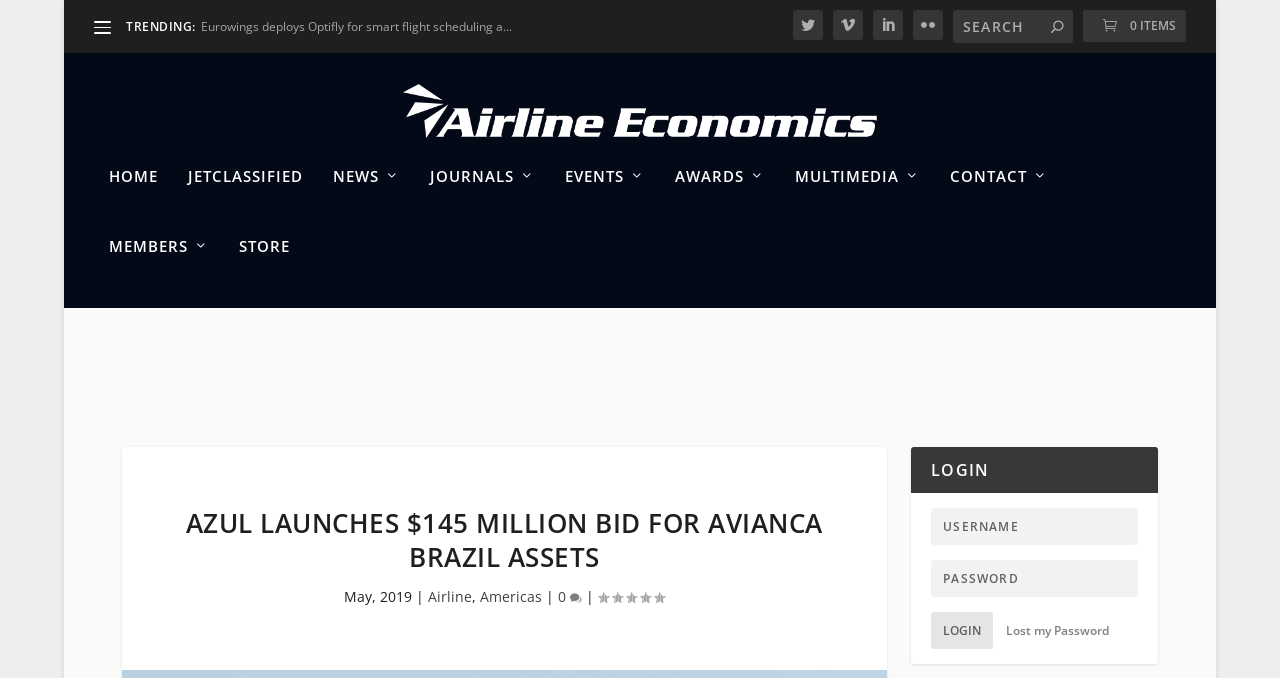How many navigation menu items are there?
Craft a detailed and extensive response to the question.

There are 9 navigation menu items, which are represented by the link elements with the text 'HOME', 'JETCLASSIFIED', 'NEWS ', 'JOURNALS ', 'EVENTS ', 'AWARDS ', 'MULTIMEDIA ', 'CONTACT ', and 'MEMBERS ' at various coordinates.